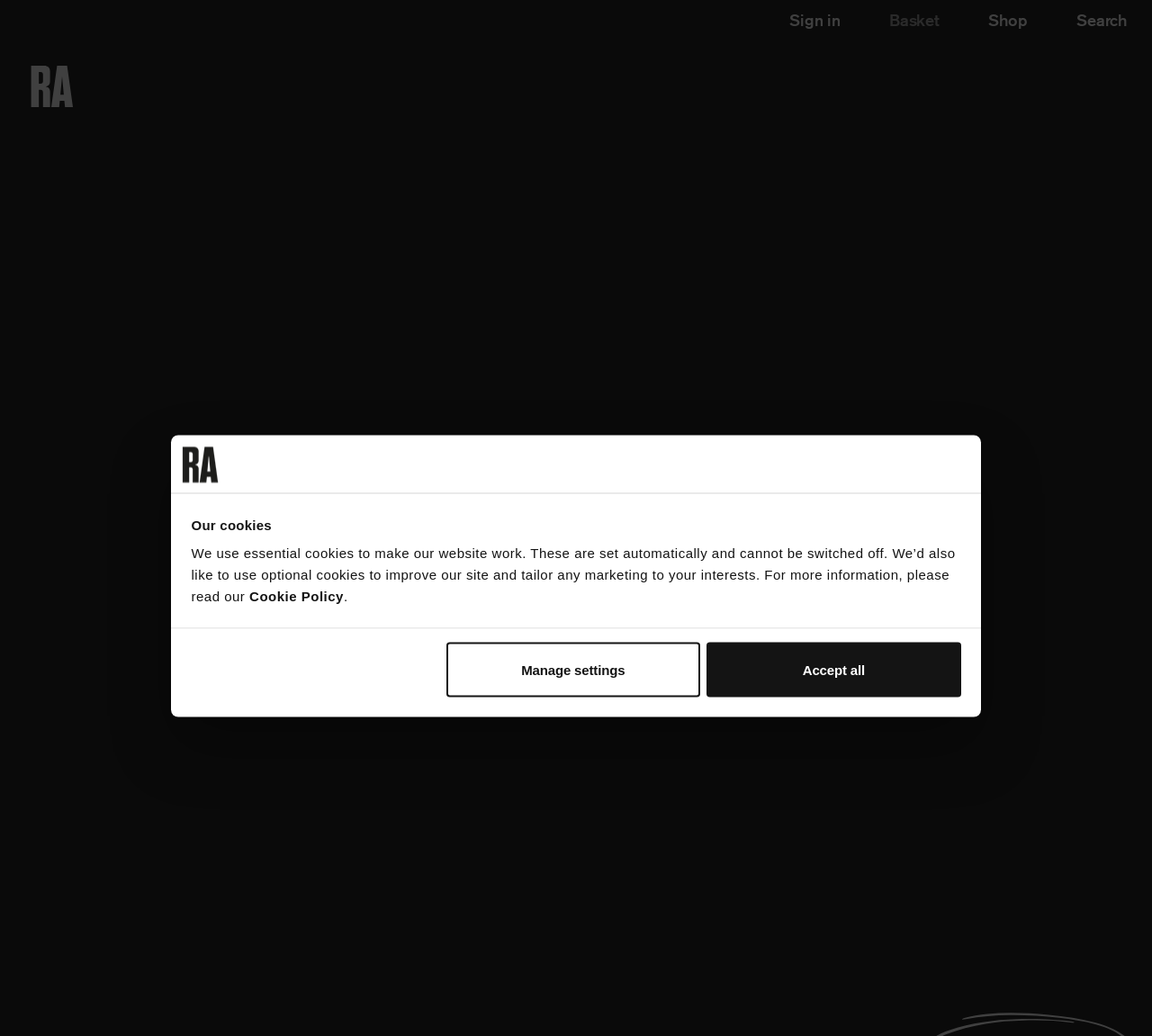Could you locate the bounding box coordinates for the section that should be clicked to accomplish this task: "Click the 'Sign in' link".

[0.685, 0.008, 0.73, 0.031]